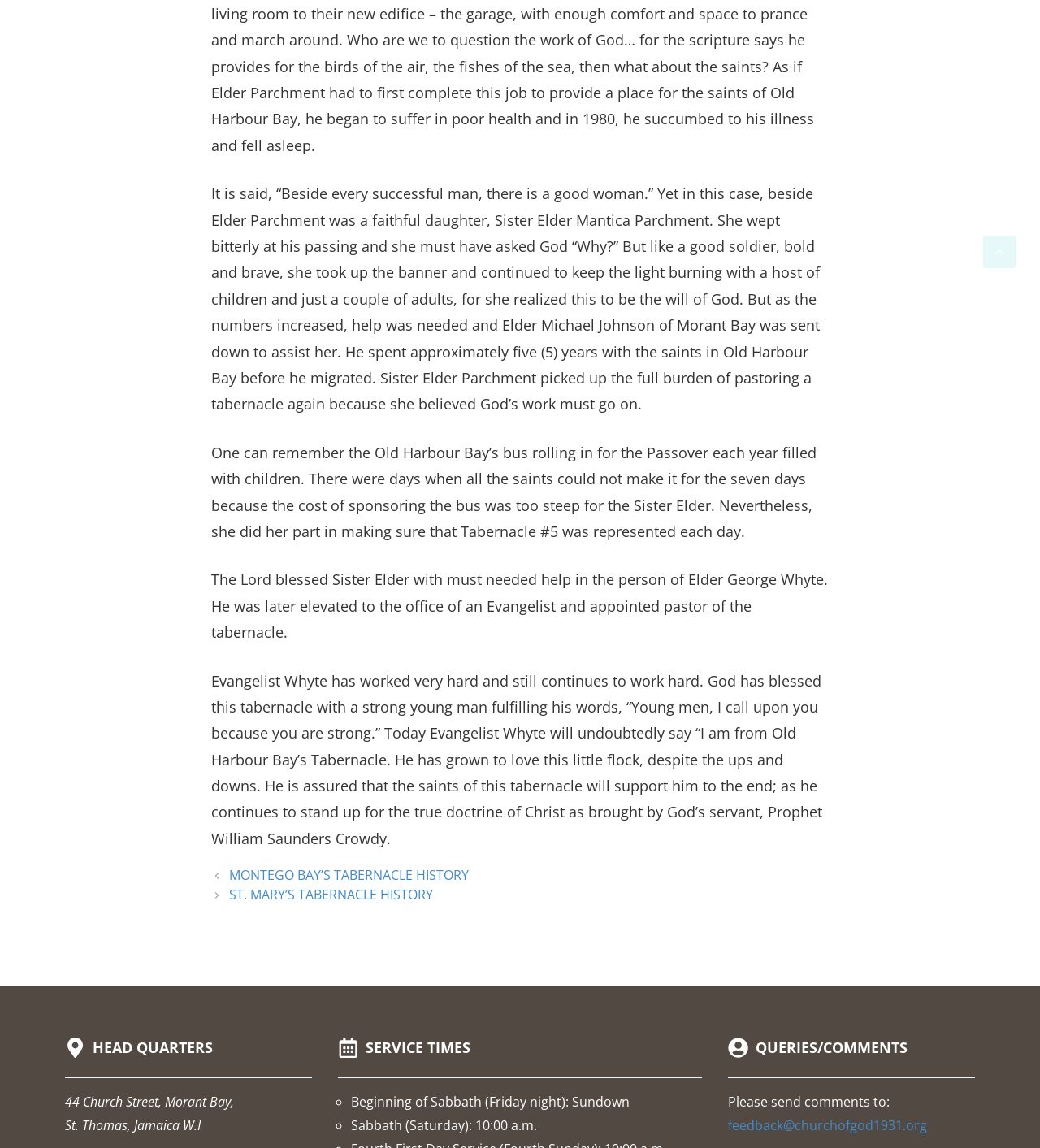What is the address of the Head Quarters?
Refer to the image and give a detailed answer to the query.

The webpage has a section titled 'HEAD QUARTERS' which provides the address as '44 Church Street, Morant Bay, St. Thomas, Jamaica W.I'.